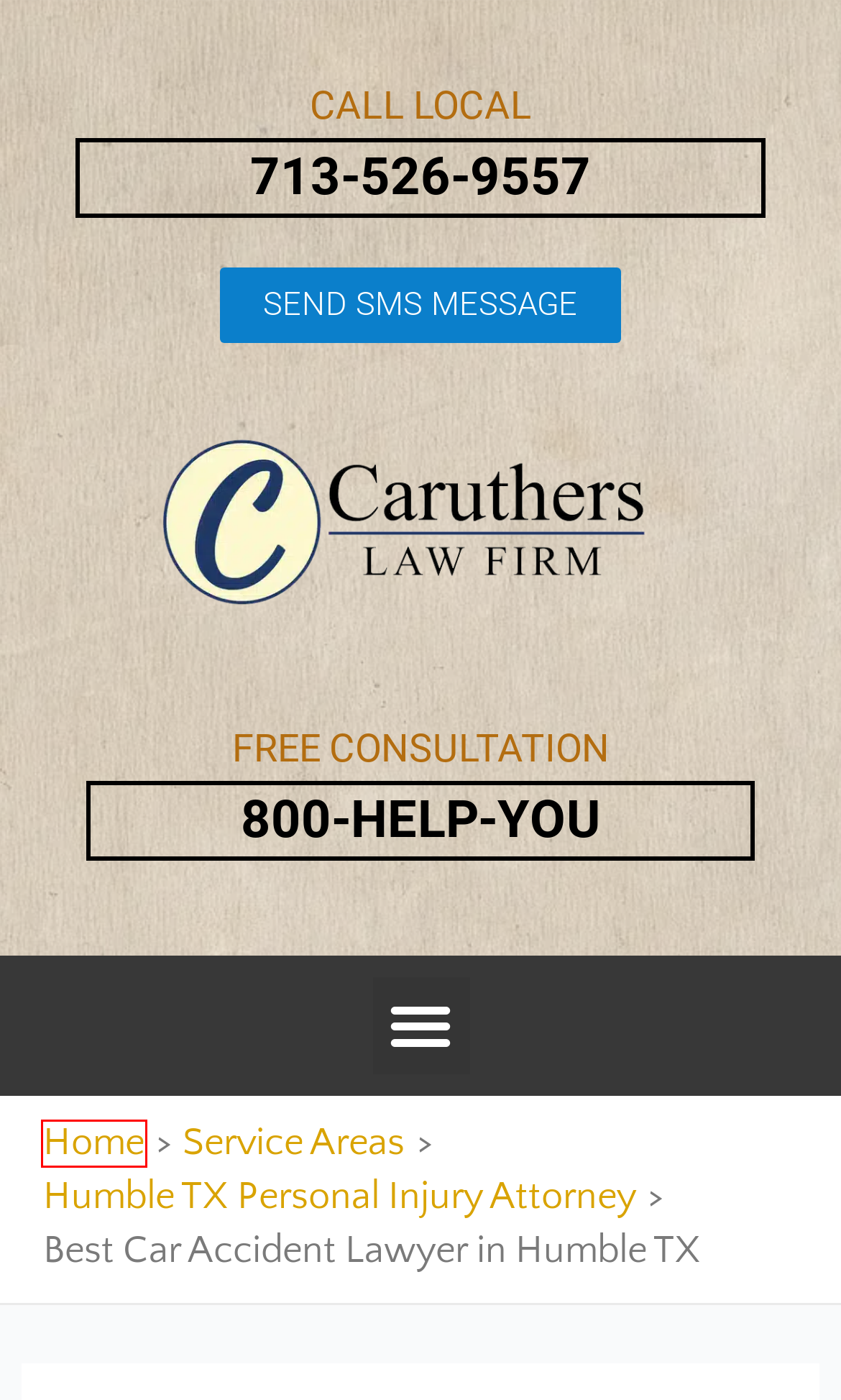Observe the provided screenshot of a webpage that has a red rectangle bounding box. Determine the webpage description that best matches the new webpage after clicking the element inside the red bounding box. Here are the candidates:
A. Top Car Accident Attorneys Serving Lake Jackson TX | 713-526-9557
B. Contact | 713-526-9557 | Caruthers Law Firm
C. Understanding the Dual Nature of Police Reports in Your Car Accident Case | 713-526-9557
D. Baytown TX Personal Injury Attorney | Lawyer in Baytown TX
E. Humble TX Personal Injury Attorney - Caruthers Law Firm
F. Service Areas - Caruthers Law Firm
G. Missouri City TX Personal Injury Attorney | Lawyer in Missouri City TX
H. Personal Injury Lawyer | Houston TX | 713-526-9557

H